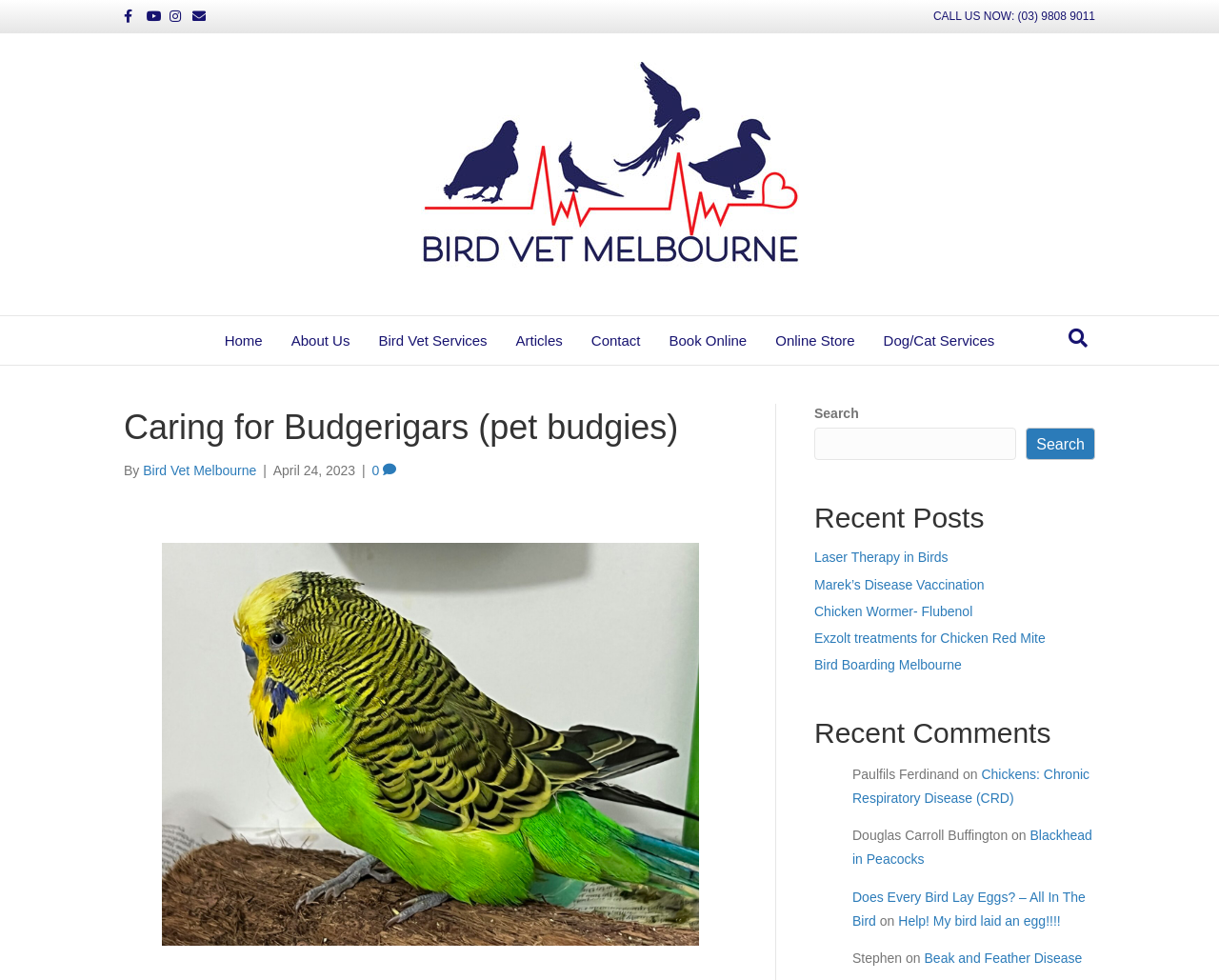Based on the element description: "Chickens: Chronic Respiratory Disease (CRD)", identify the UI element and provide its bounding box coordinates. Use four float numbers between 0 and 1, [left, top, right, bottom].

[0.699, 0.782, 0.894, 0.822]